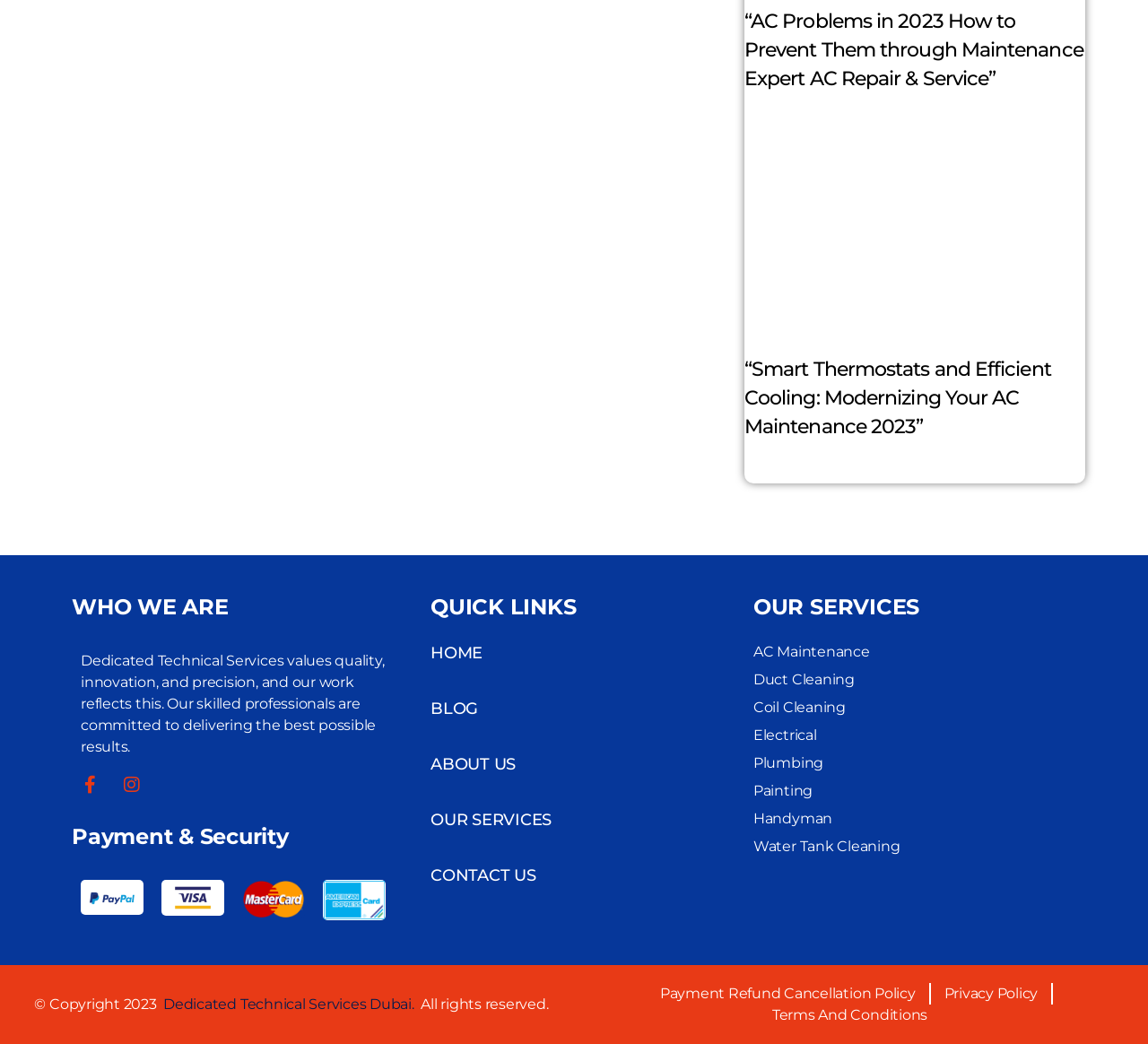Answer briefly with one word or phrase:
What is the company's value?

quality, innovation, and precision